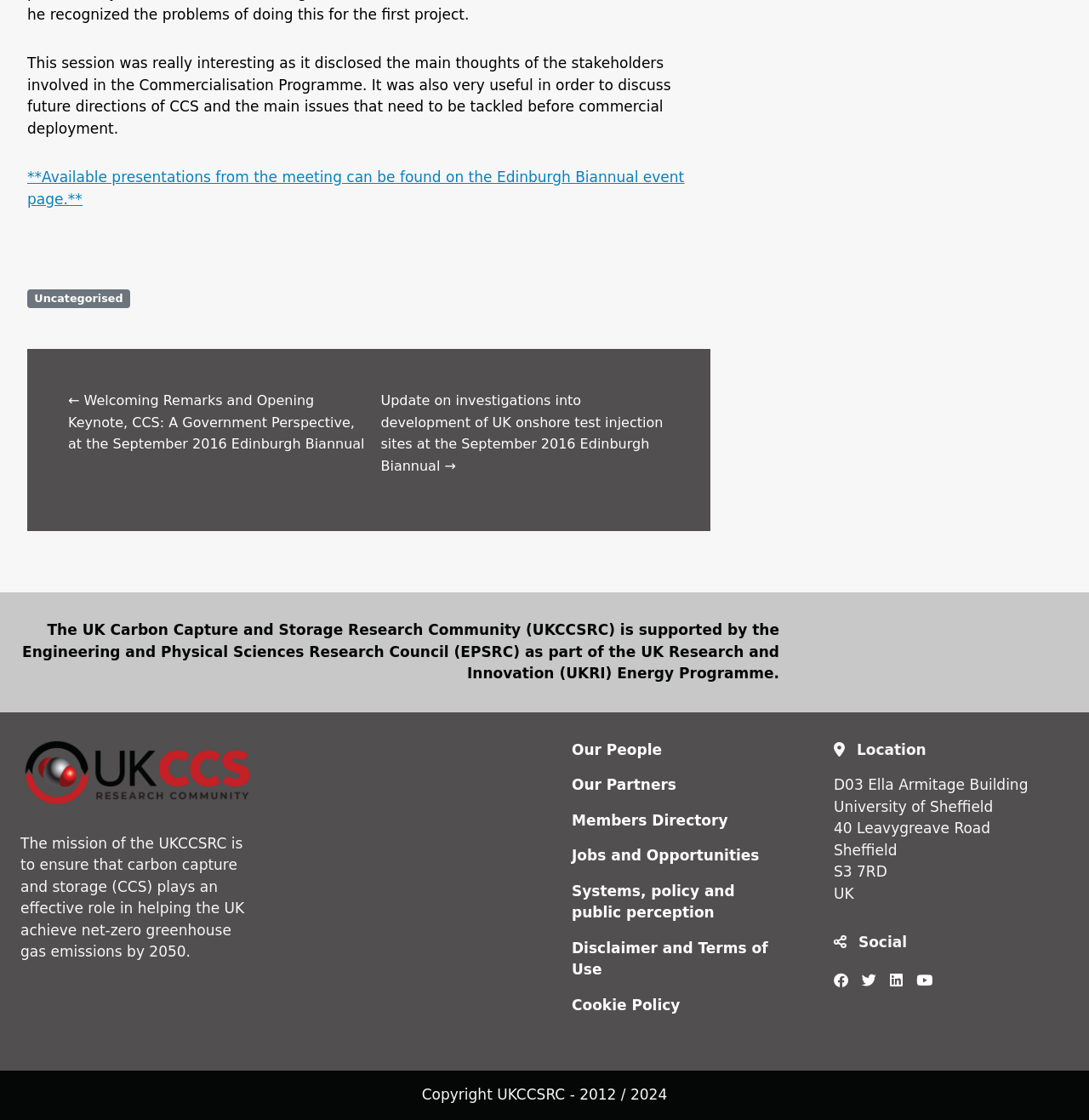Find the bounding box coordinates for the area that must be clicked to perform this action: "Read available presentations from the meeting".

[0.025, 0.15, 0.628, 0.185]